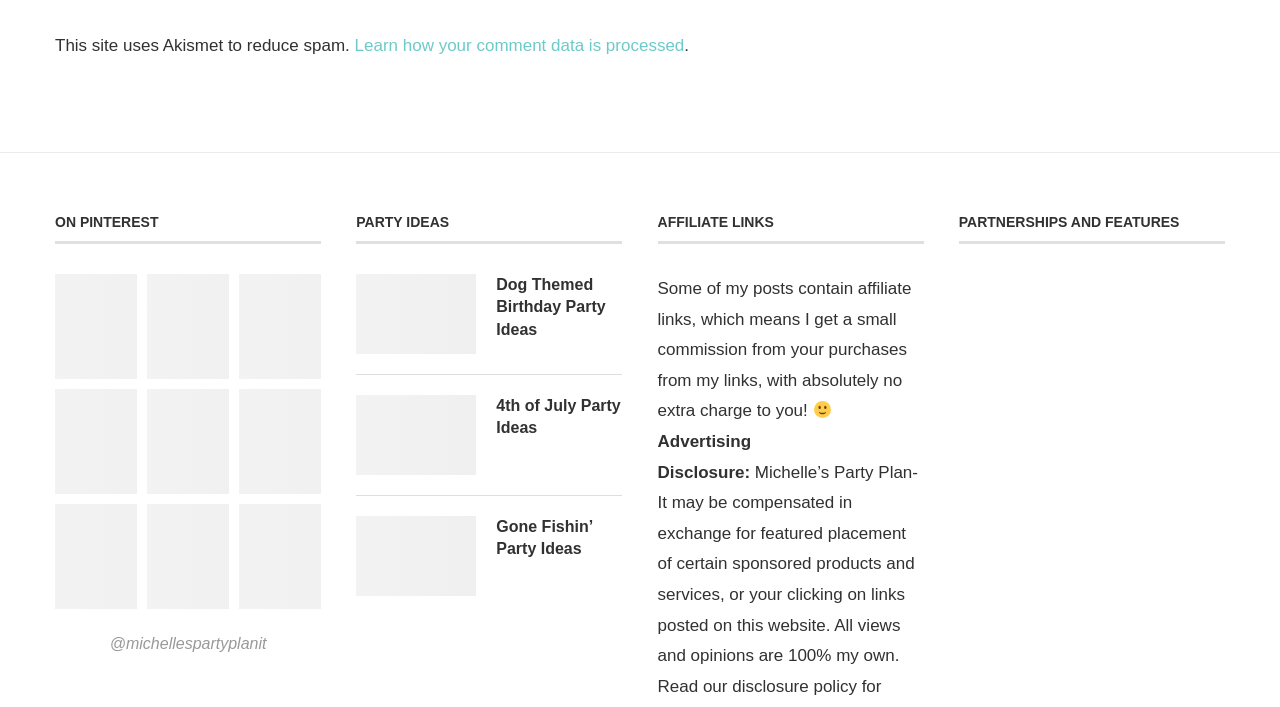Given the webpage screenshot and the description, determine the bounding box coordinates (top-left x, top-left y, bottom-right x, bottom-right y) that define the location of the UI element matching this description: aria-label="Pinterest URL"

[0.039, 0.633, 0.111, 0.795]